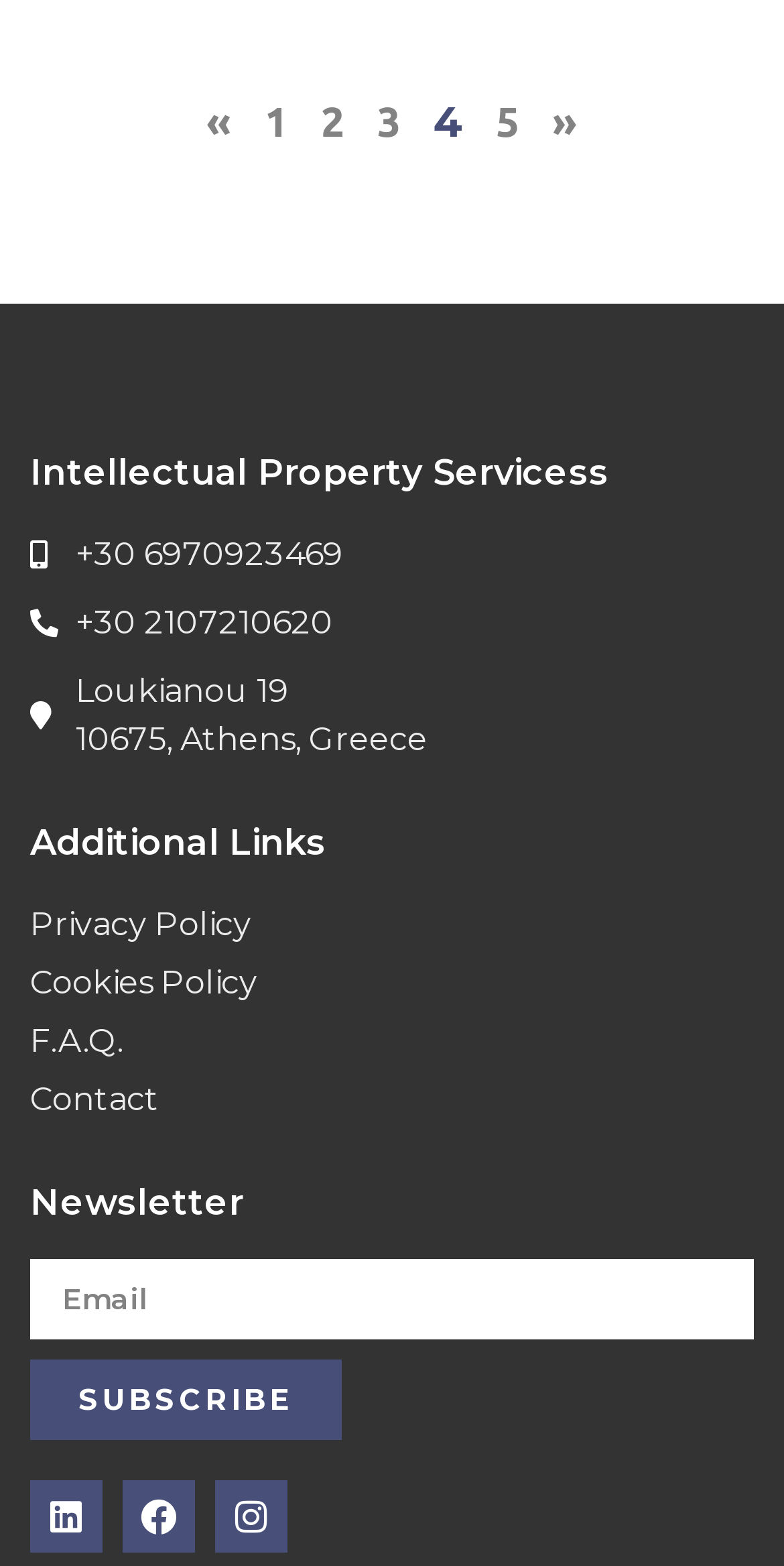Please provide a comprehensive answer to the question based on the screenshot: What is the purpose of the textbox?

I examined the textbox element and found that it is labeled as 'Email' and is required, which suggests that its purpose is to input an email address, likely for newsletter subscription.